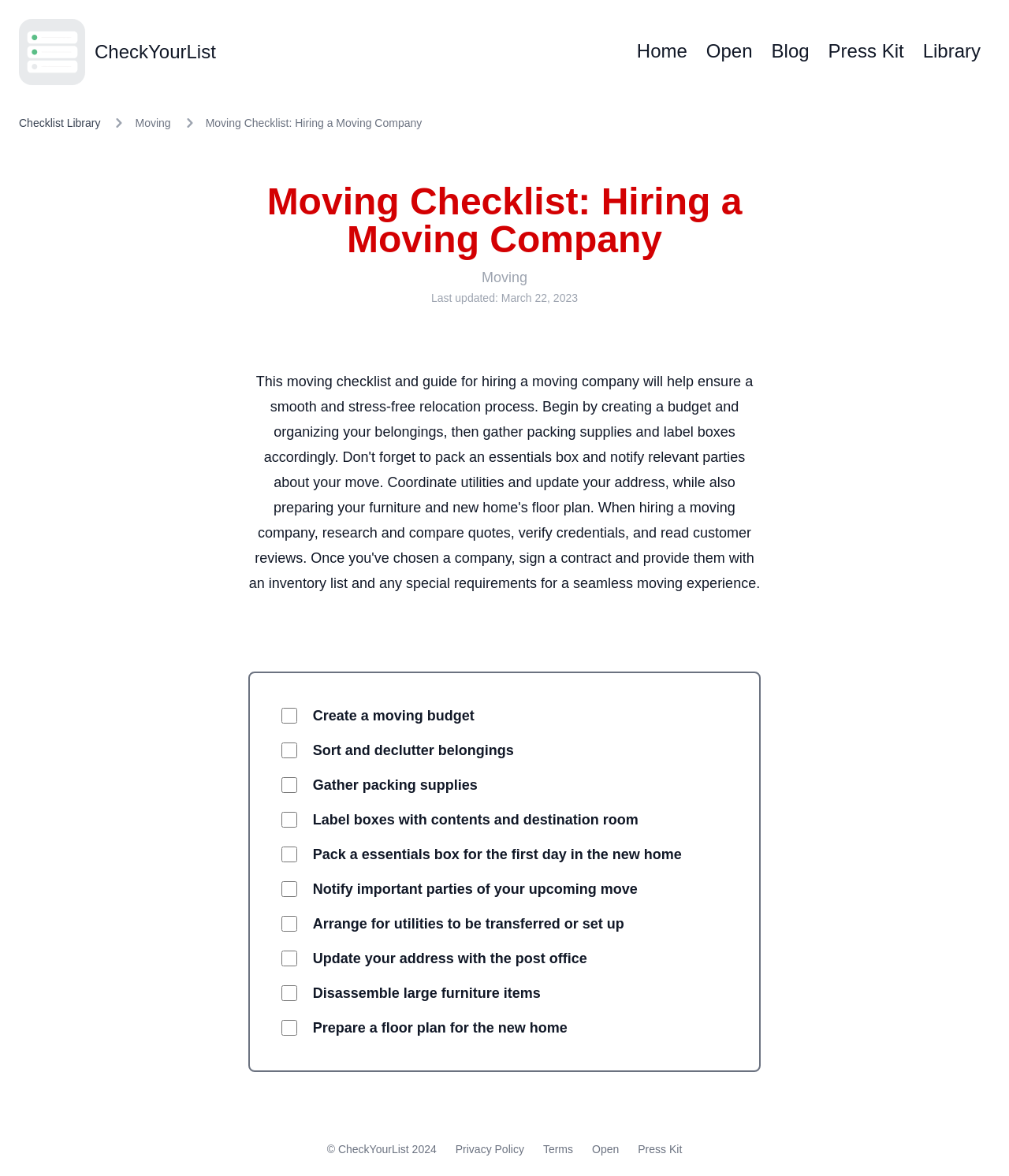Please locate the bounding box coordinates of the element that needs to be clicked to achieve the following instruction: "Click the 'Privacy Policy' link". The coordinates should be four float numbers between 0 and 1, i.e., [left, top, right, bottom].

[0.451, 0.971, 0.519, 0.984]